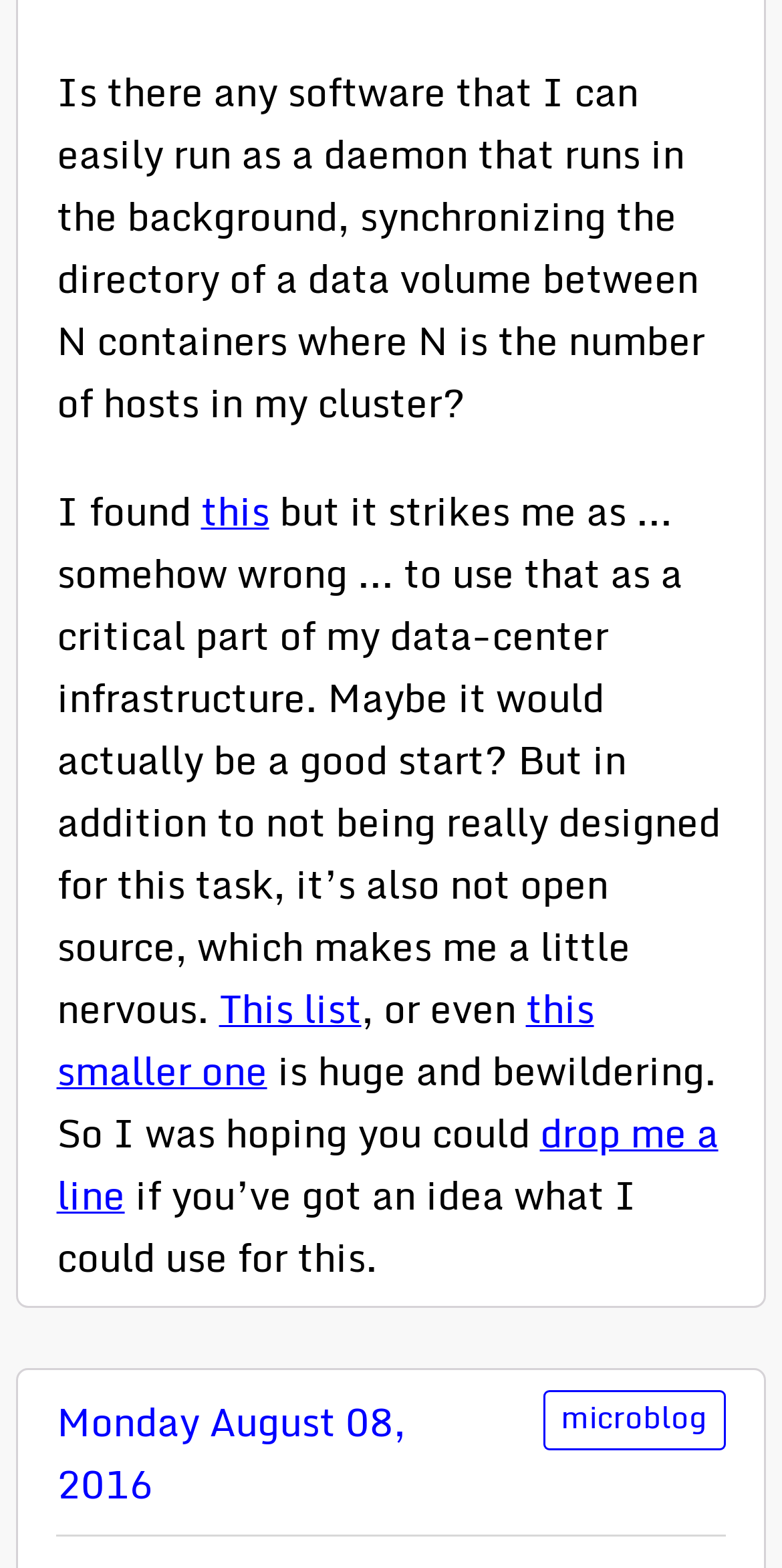What is the user looking for?
Refer to the screenshot and respond with a concise word or phrase.

Software for synchronizing directories